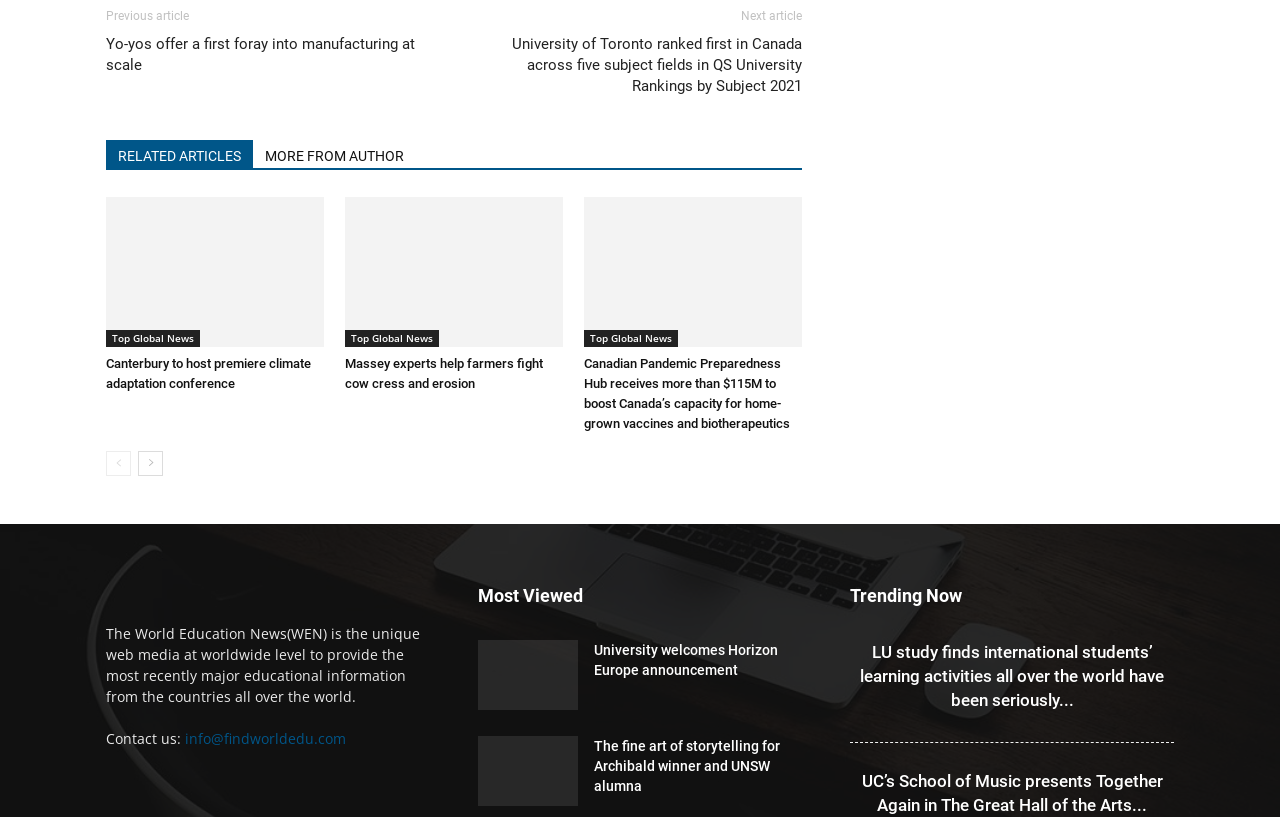Find the bounding box coordinates for the UI element that matches this description: "cPanel & Apps".

None